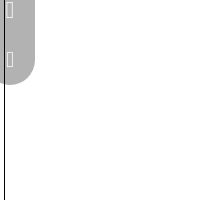What is the theme of the article?
Analyze the image and deliver a detailed answer to the question.

The article discusses the advancements in building technology, specifically focusing on the introduction of electric windows in Arabic-speaking regions, which is reflected in the design and content of the webpage.